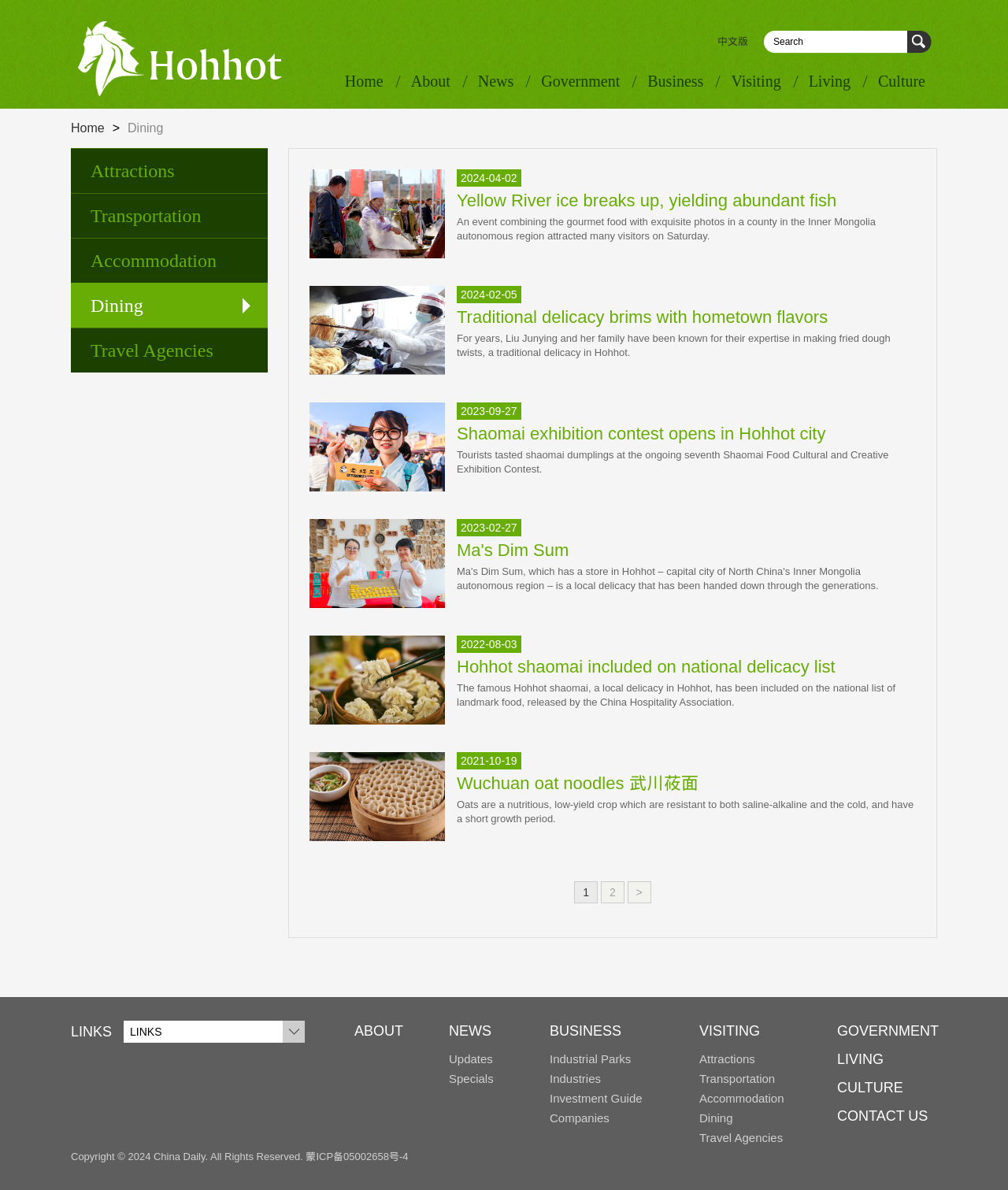Locate the bounding box coordinates of the clickable element to fulfill the following instruction: "View the next page". Provide the coordinates as four float numbers between 0 and 1 in the format [left, top, right, bottom].

[0.596, 0.741, 0.619, 0.759]